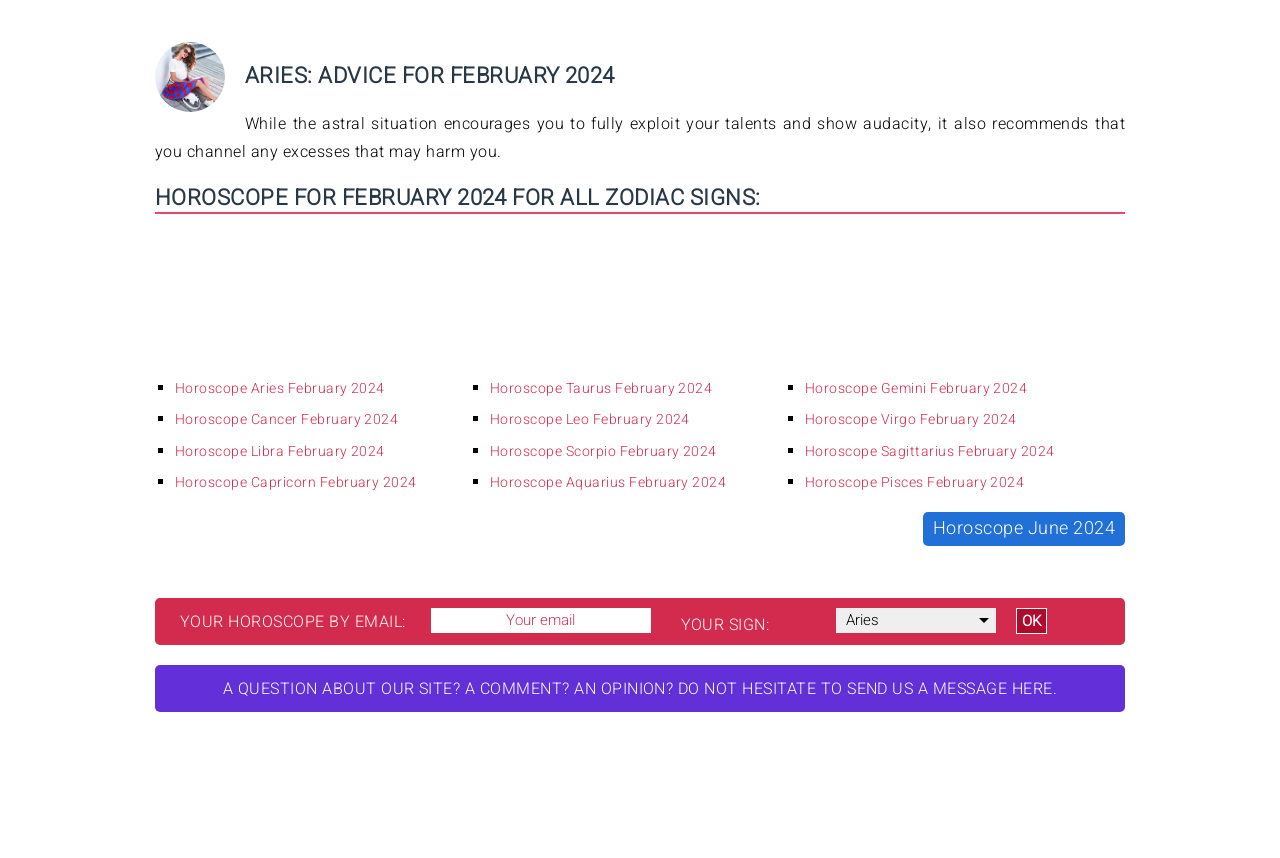Identify the bounding box coordinates for the region to click in order to carry out this instruction: "Click on Horoscope Aries February 2024". Provide the coordinates using four float numbers between 0 and 1, formatted as [left, top, right, bottom].

[0.137, 0.44, 0.301, 0.464]